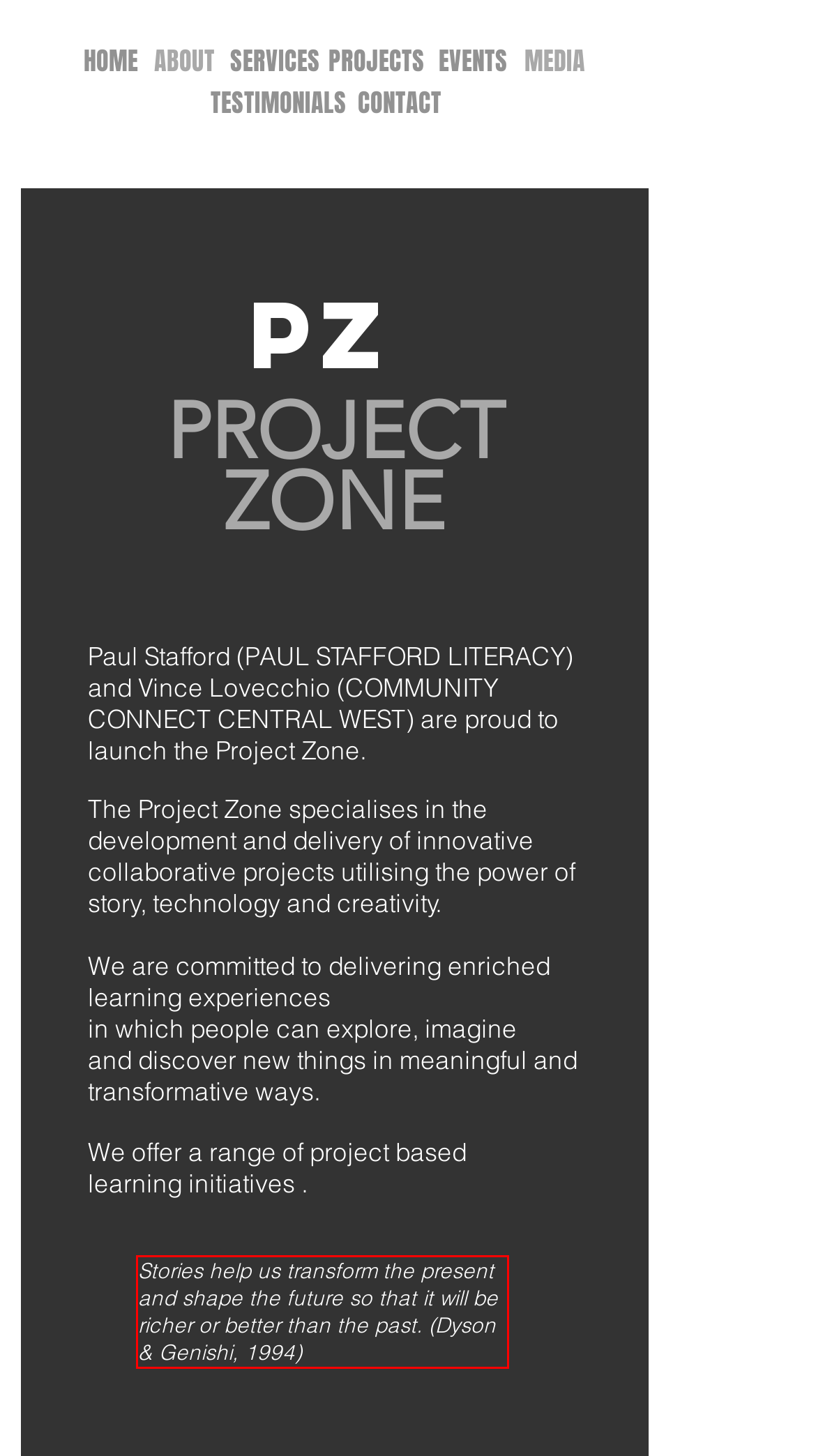Using the provided screenshot of a webpage, recognize and generate the text found within the red rectangle bounding box.

Stories help us transform the present and shape the future so that it will be richer or better than the past. (Dyson & Genishi, 1994)